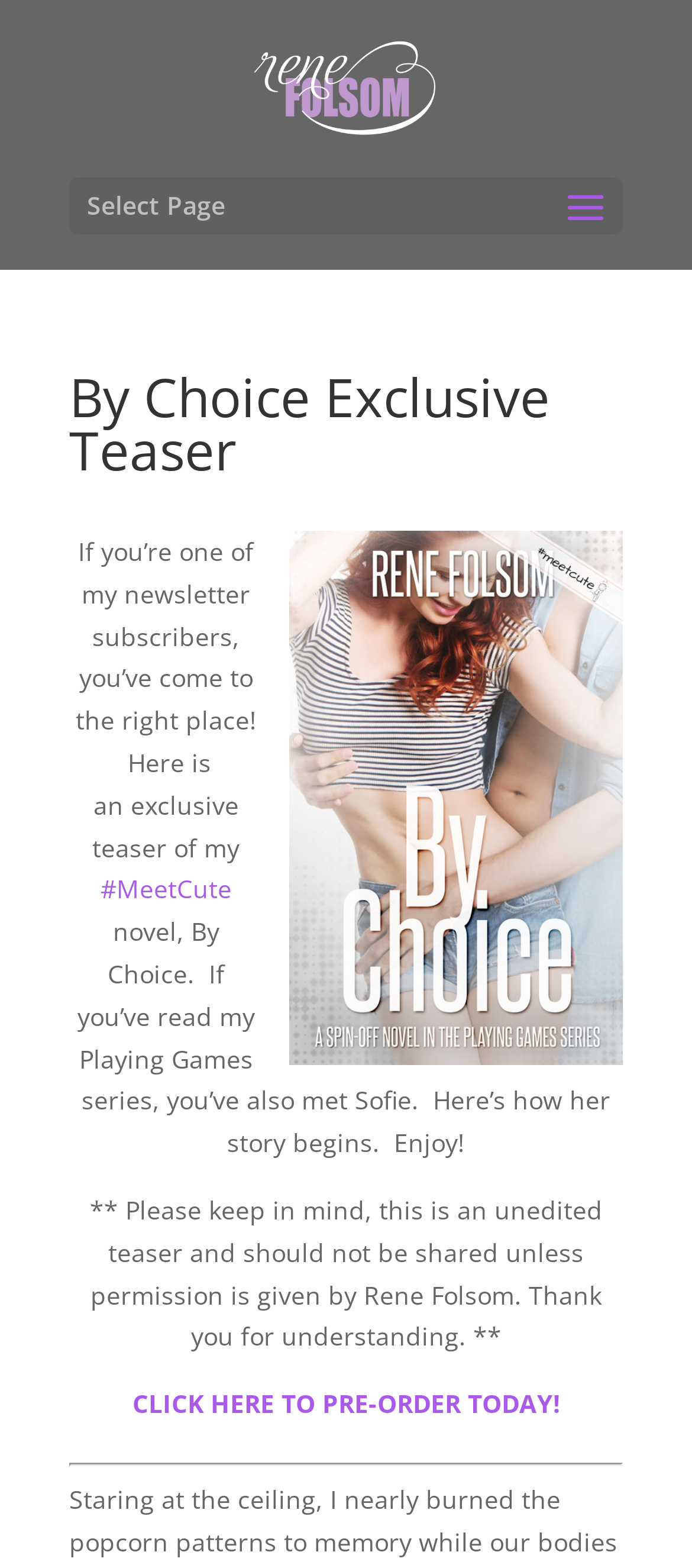Identify and provide the bounding box for the element described by: "CLICK HERE TO PRE-ORDER TODAY!".

[0.191, 0.884, 0.809, 0.906]